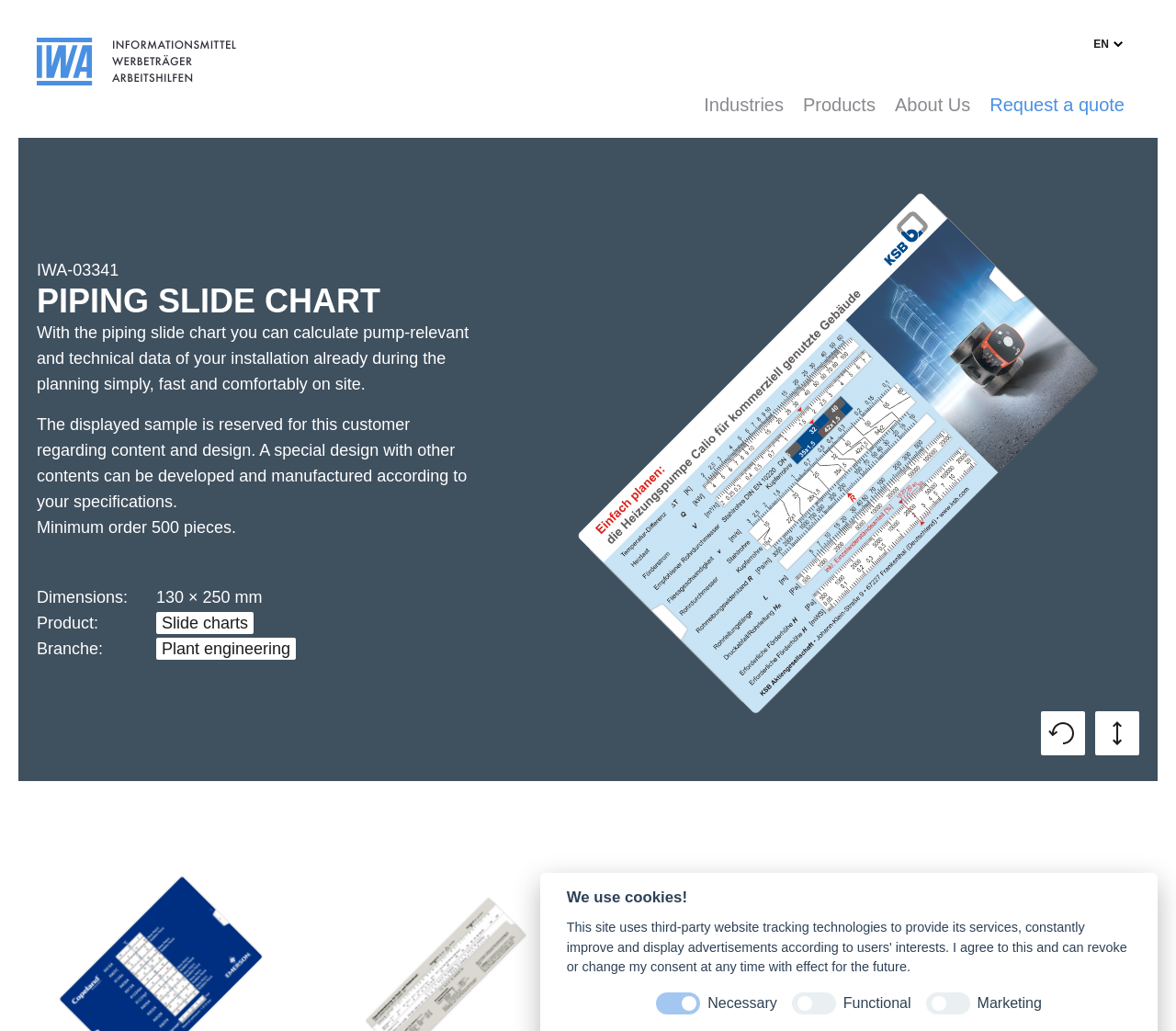Construct a comprehensive caption that outlines the webpage's structure and content.

This webpage is about KSB Piping Slide Chart IWA-03341. At the top left, there is a link and a heading with the same text as the meta description. On the top right, there is a language selection link "EN" with a small flag icon. Below the language selection, there are three main sections: Industries, Products, and About Us.

In the Industries section, there is a heading "INDIVIDUAL FOR YOUR INDUSTRY" followed by two paragraphs of text. Below the text, there are seven links to different industries, including PHARMACEUTICAL, BUILDING SERVICES, and MECHANICAL ENGINEERING, arranged in two rows.

In the Products section, there is a heading "WORKING AIDS FOR YOUR CUSTOMERS" followed by two paragraphs of text. Below the text, there are eight links to different products, including SLIDE CHARTS, WHEEL CHARTS, and MEASURING DEVICES, arranged in two rows.

In the About Us section, there is a heading "ABOUT US" followed by a paragraph of text. Below the text, there are three links to COMPANY DETAILS, REFERENCES, and CONTACT.

On the left side of the page, there is a detailed description of the Piping Slide Chart IWA-03341, including its features, dimensions, and product information. There is also a minimum order quantity of 500 pieces mentioned. Below the description, there is a list of details, including dimensions, product, and branch, with links to related pages.

At the bottom of the page, there are four links to unknown pages, and a cookie notification with three options: Necessary, Functional, and Marketing.